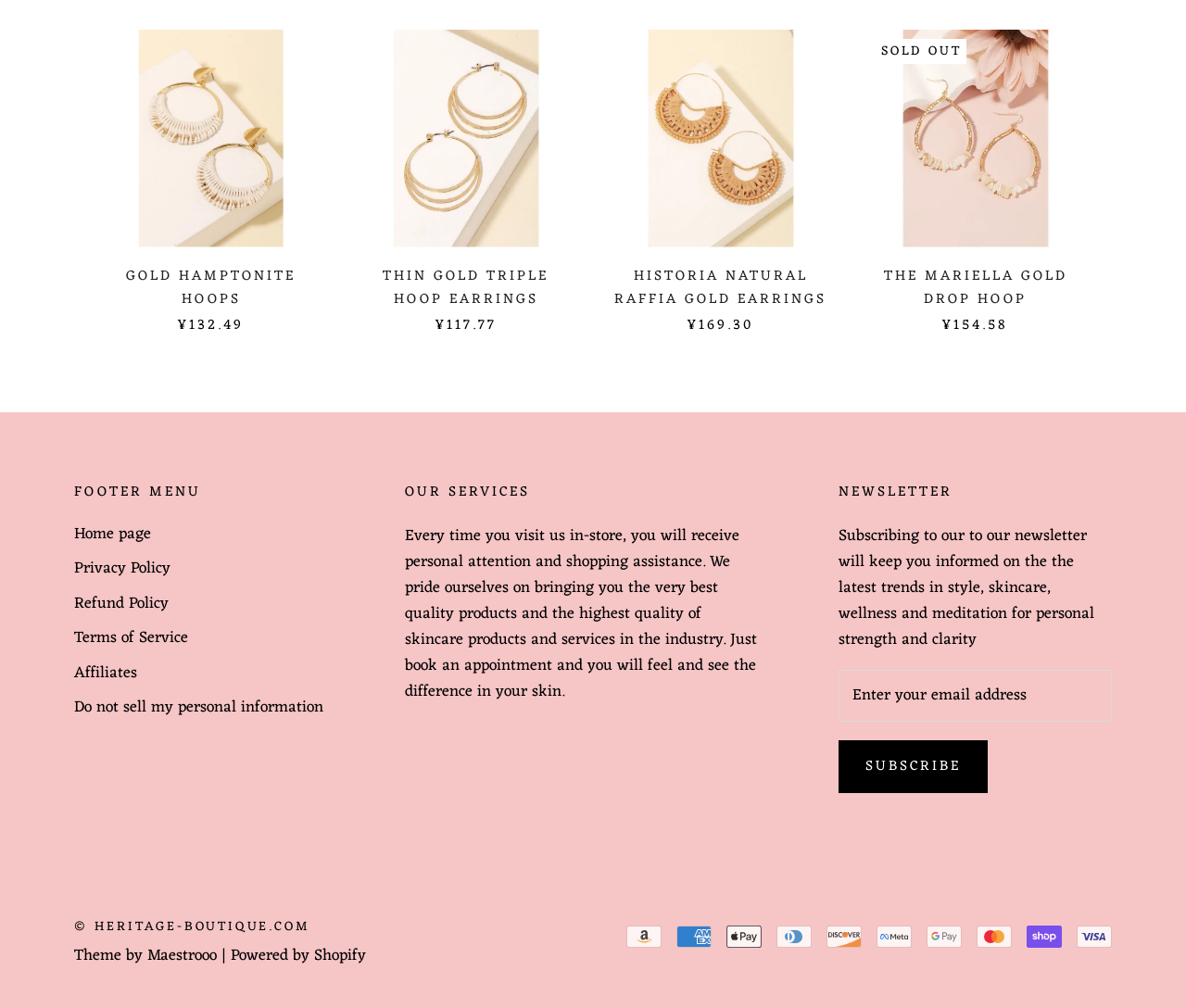How many payment methods are supported by the website?
With the help of the image, please provide a detailed response to the question.

I counted the number of payment method logos at the bottom of the webpage, which includes Amazon, American Express, Apple Pay, Diners Club, Discover, Meta Pay, Google Pay, Mastercard, Shop Pay, and Visa.